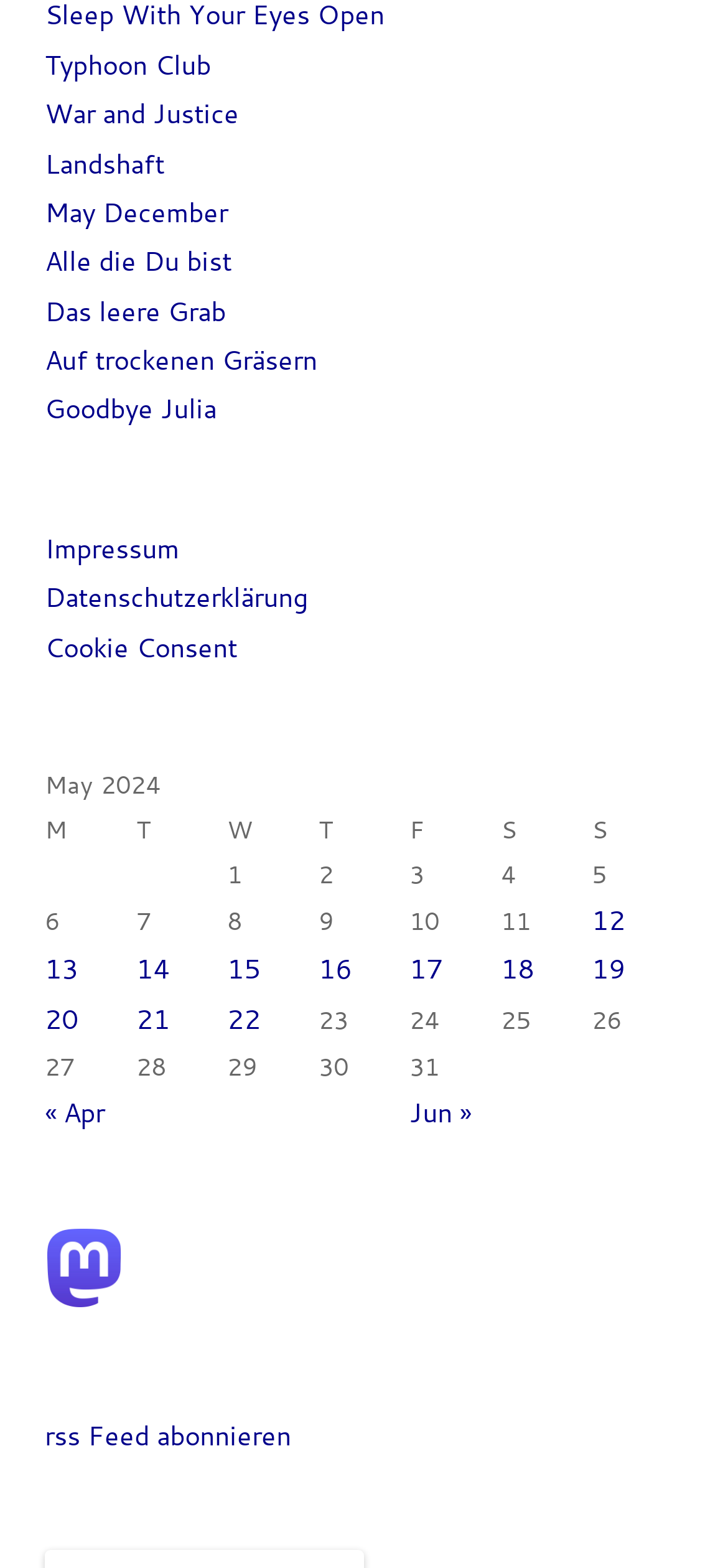How many rows are there in the table?
Please use the image to provide a one-word or short phrase answer.

5